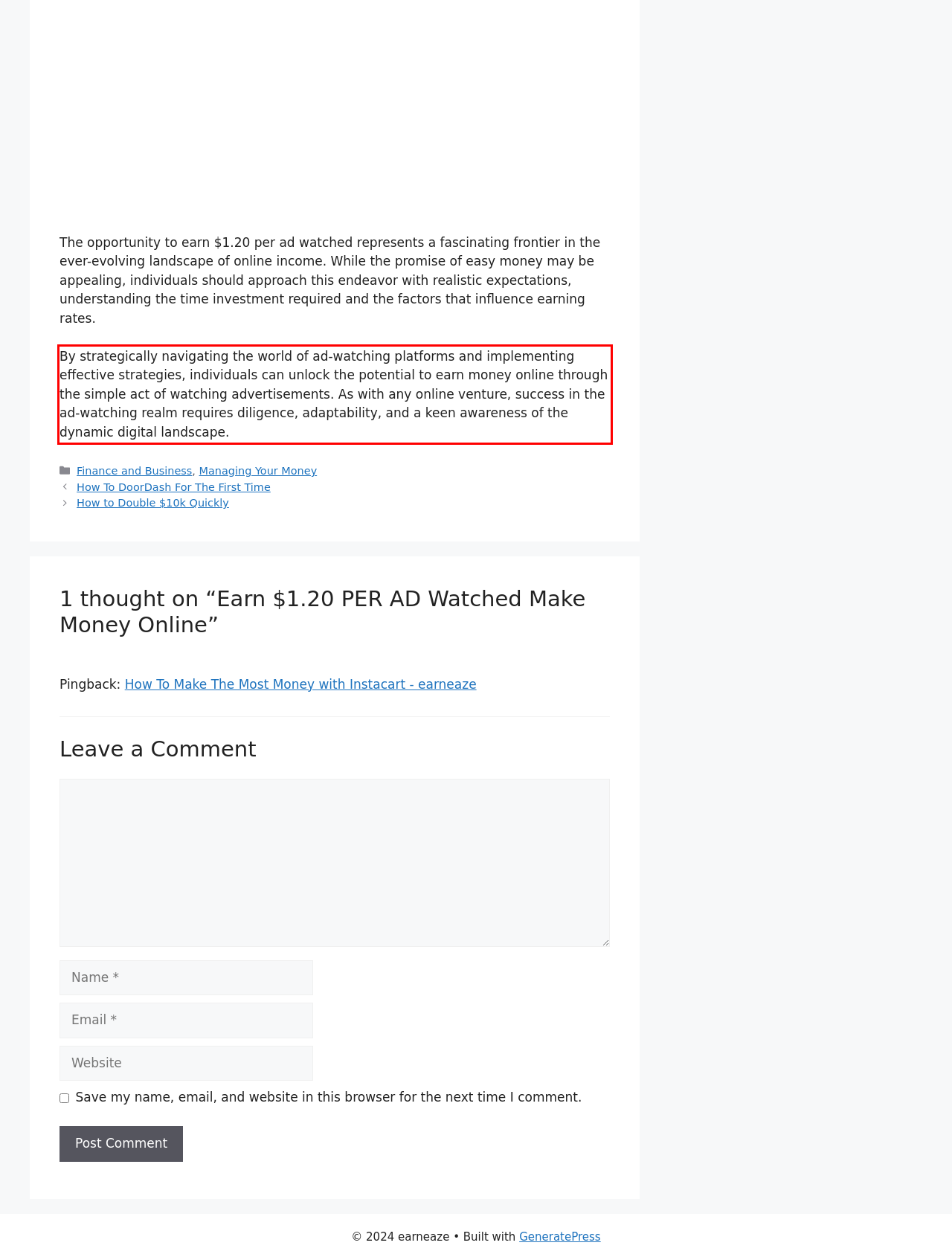The screenshot you have been given contains a UI element surrounded by a red rectangle. Use OCR to read and extract the text inside this red rectangle.

By strategically navigating the world of ad-watching platforms and implementing effective strategies, individuals can unlock the potential to earn money online through the simple act of watching advertisements. As with any online venture, success in the ad-watching realm requires diligence, adaptability, and a keen awareness of the dynamic digital landscape.